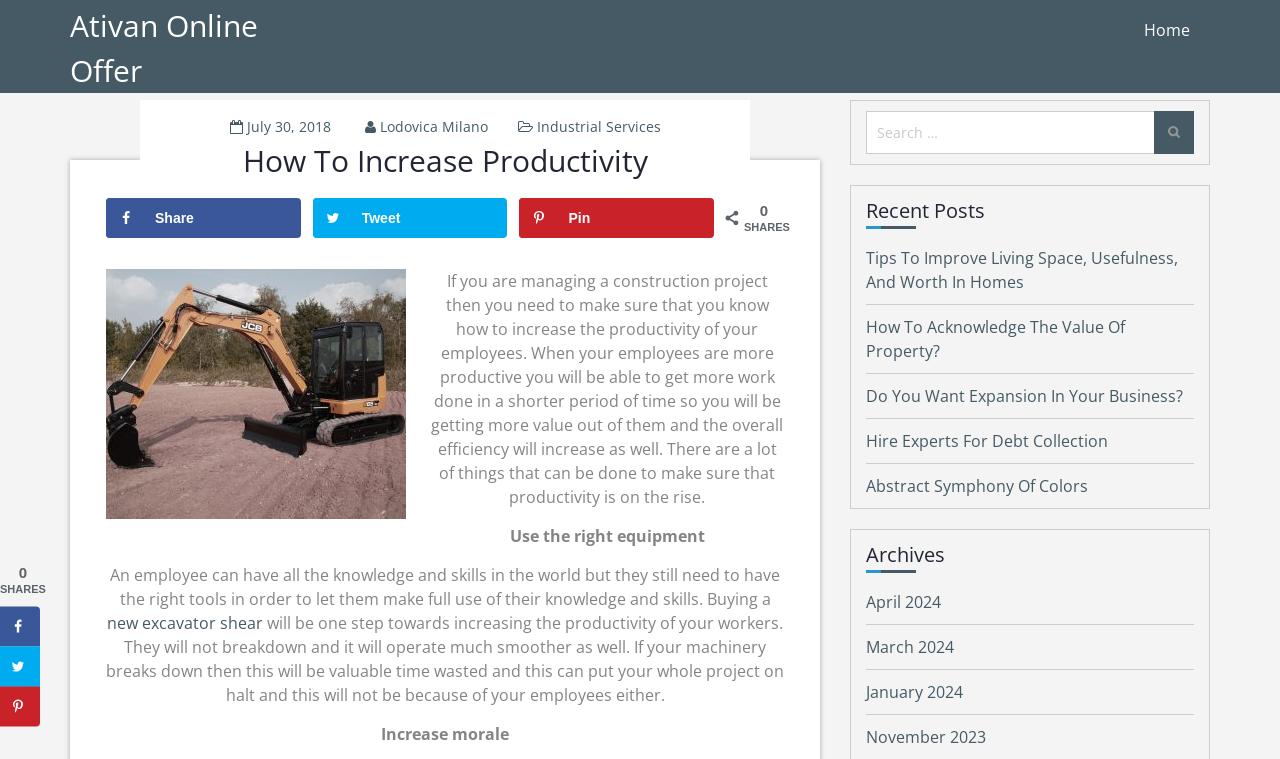Please identify the bounding box coordinates of the element I should click to complete this instruction: 'Search for something'. The coordinates should be given as four float numbers between 0 and 1, like this: [left, top, right, bottom].

[0.677, 0.146, 0.933, 0.203]